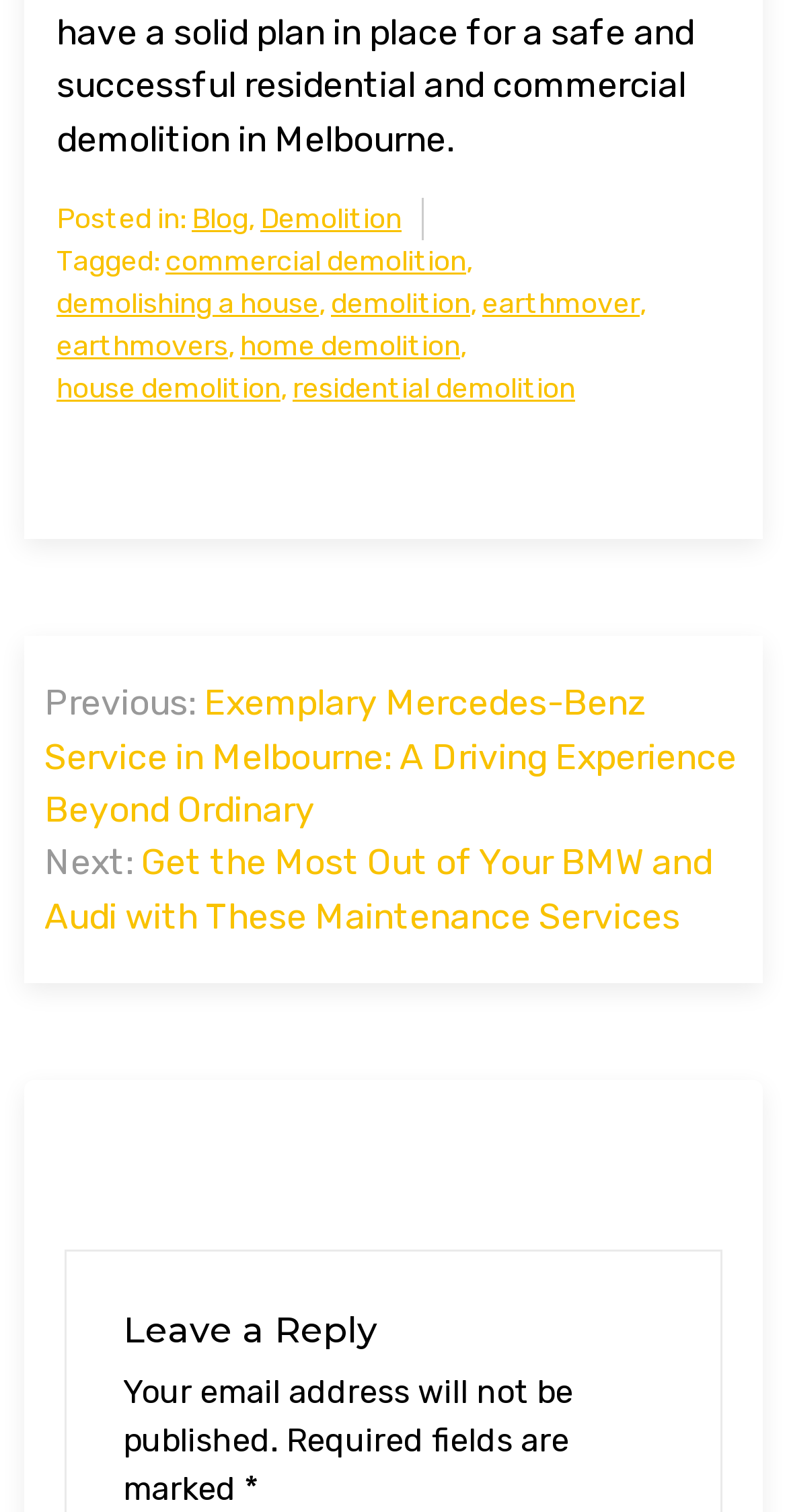Determine the bounding box coordinates of the clickable region to follow the instruction: "Click on the 'commercial demolition' tag link".

[0.21, 0.159, 0.592, 0.187]